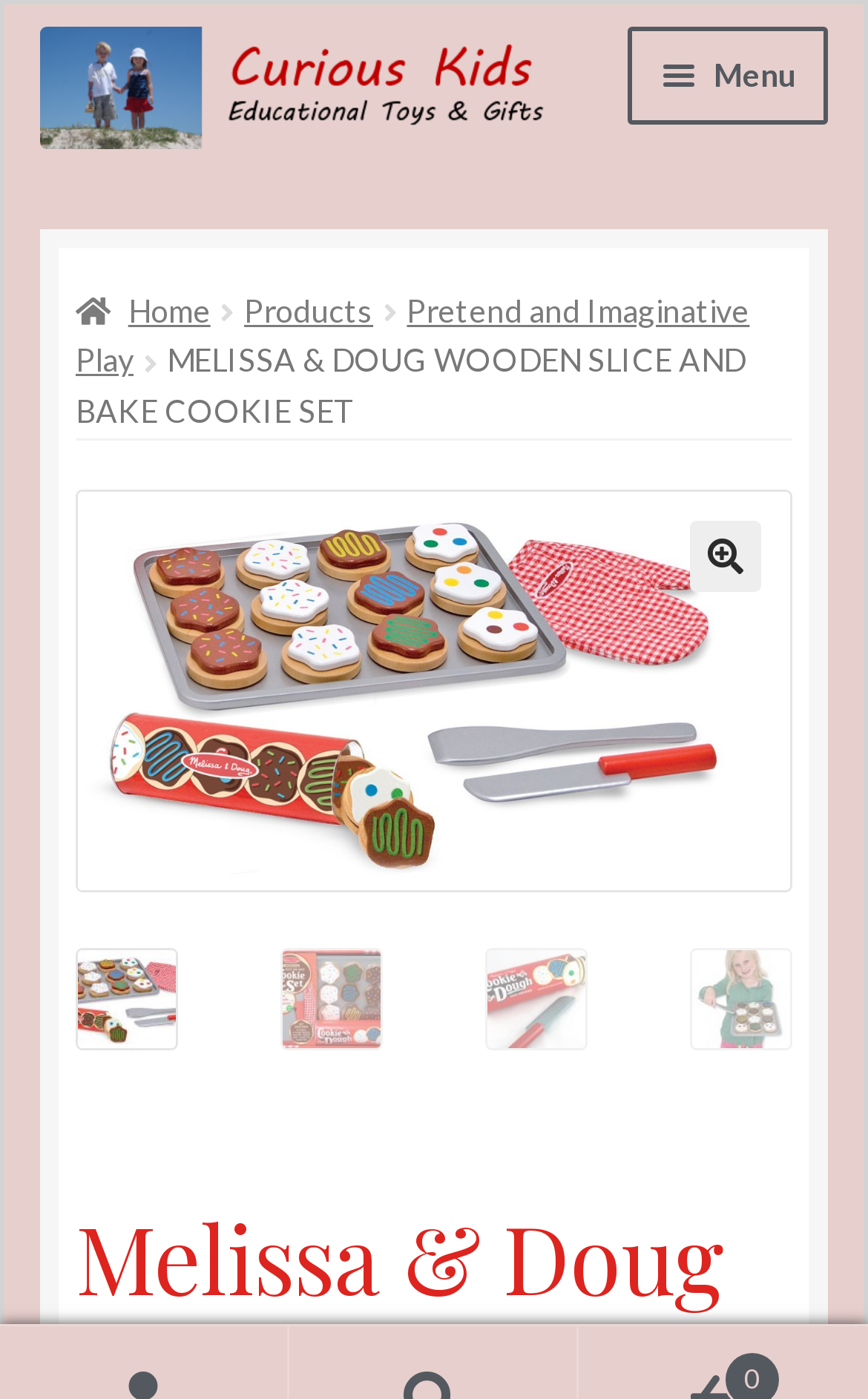Identify the main title of the webpage and generate its text content.

Melissa & Doug Wooden Slice and Bake Cookie Set